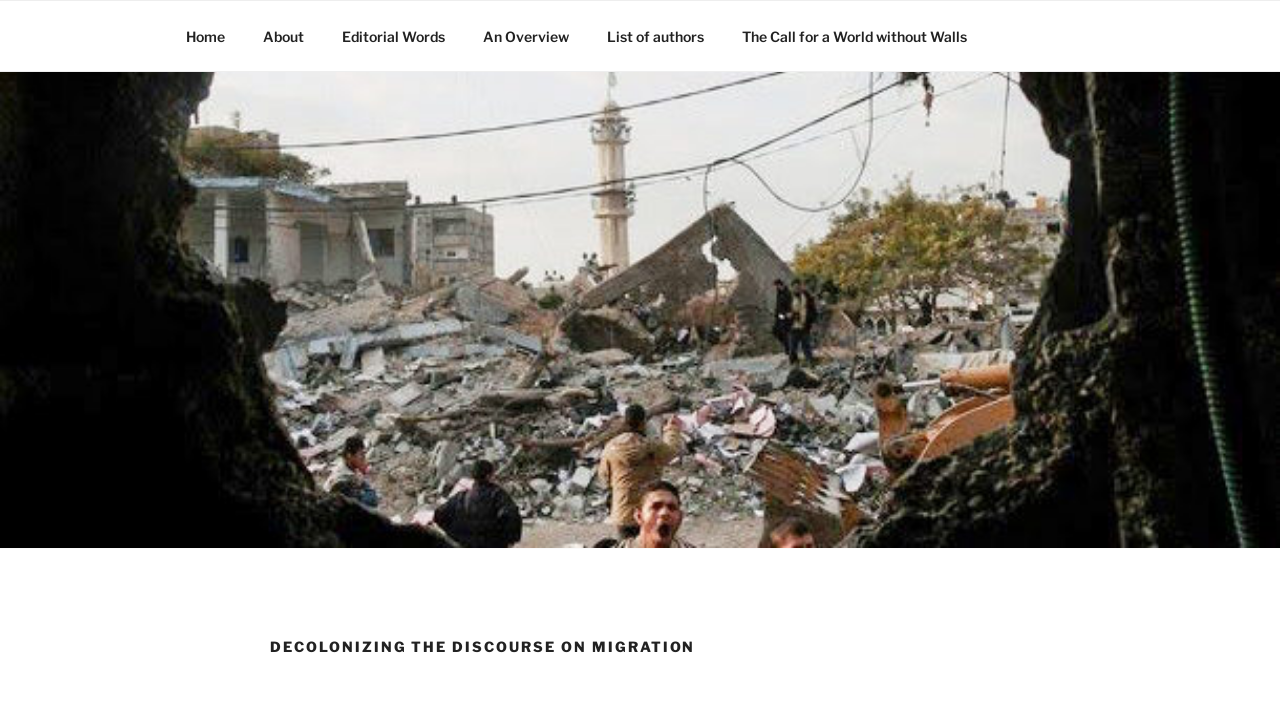Specify the bounding box coordinates of the region I need to click to perform the following instruction: "read the Editorial Words". The coordinates must be four float numbers in the range of 0 to 1, i.e., [left, top, right, bottom].

[0.253, 0.016, 0.361, 0.086]